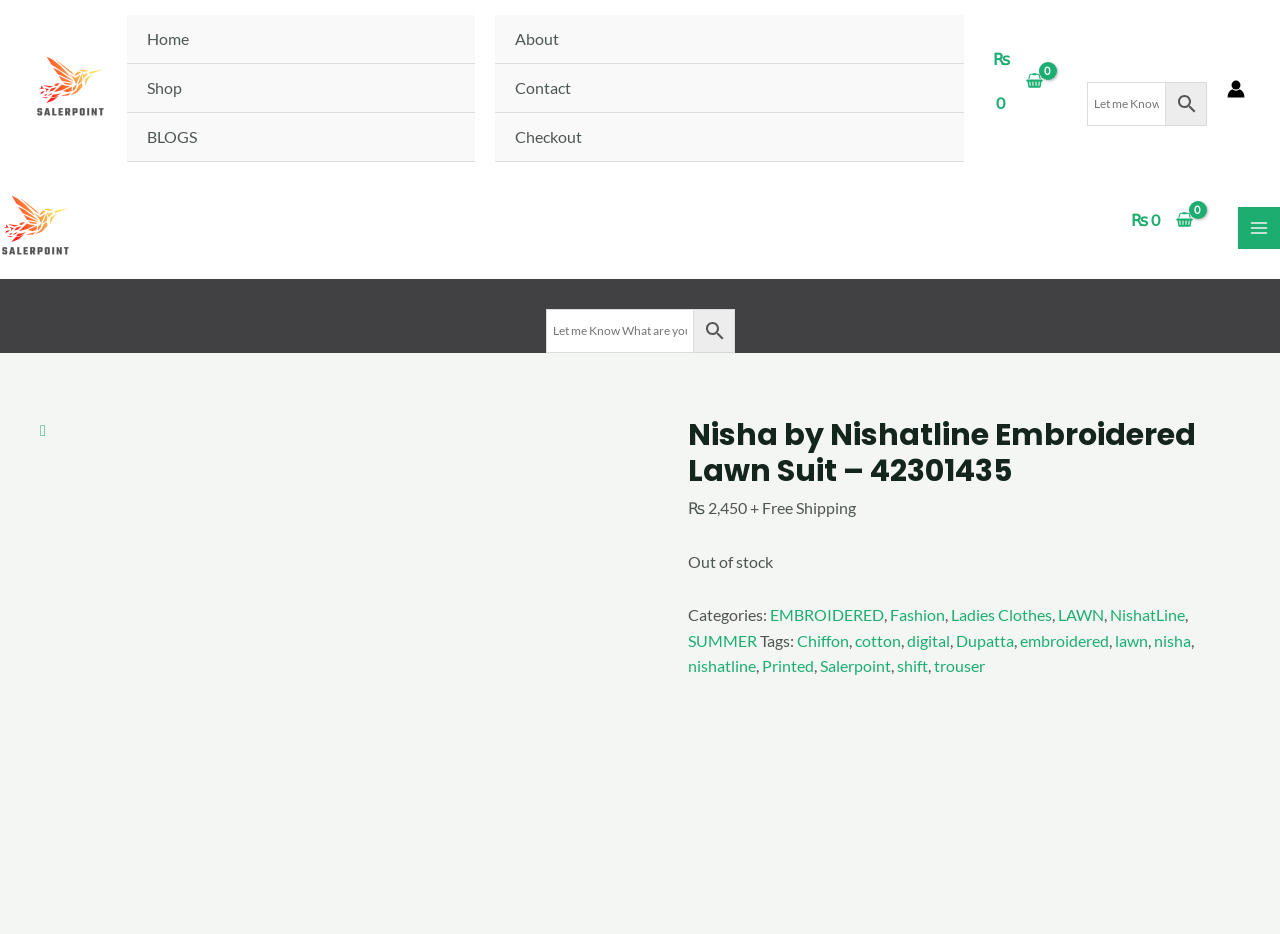What categories does the product belong to?
Look at the image and respond with a one-word or short-phrase answer.

EMBROIDERED, Fashion, Ladies Clothes, LAWN, NishatLine, SUMMER